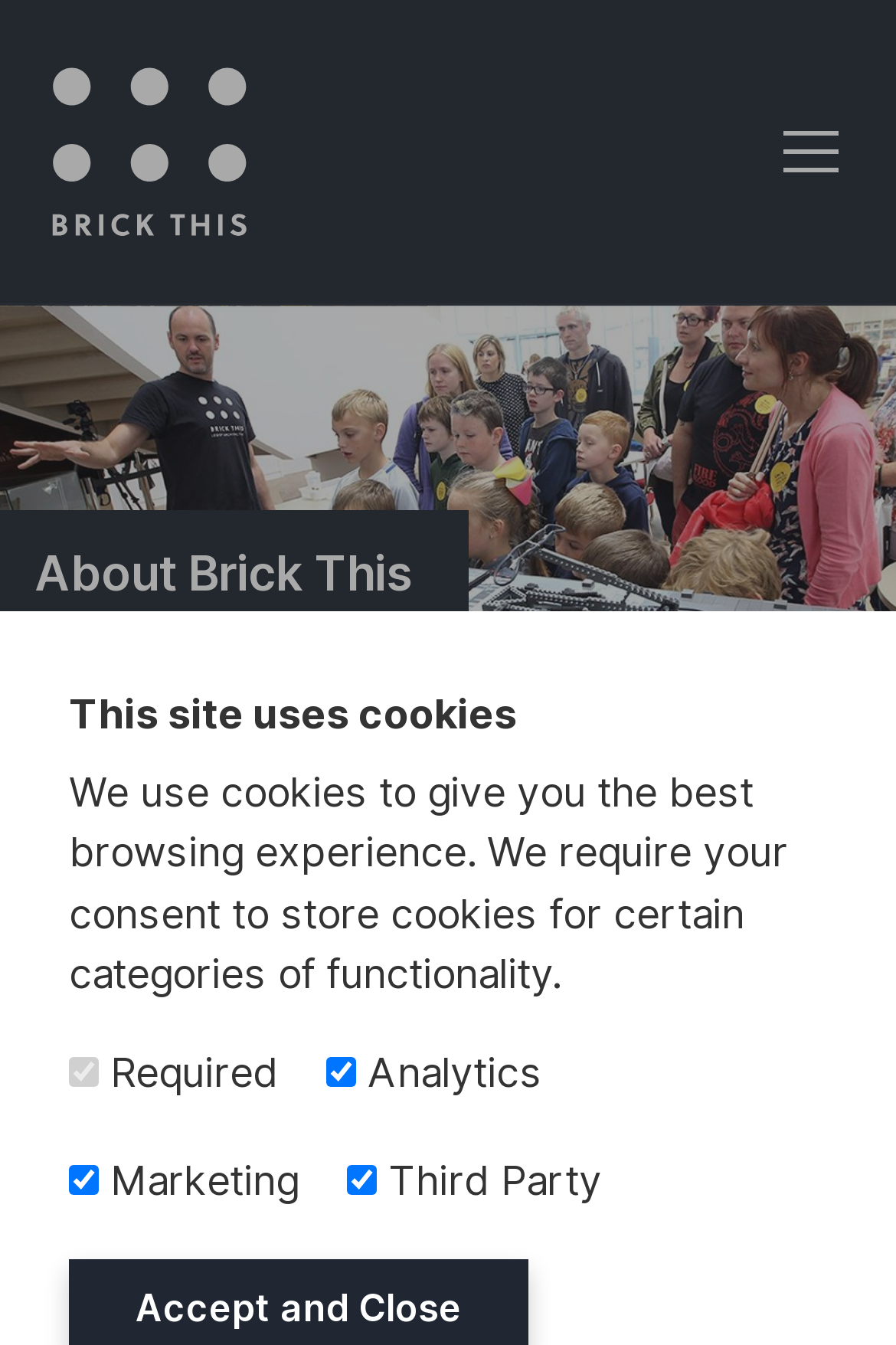What is the name of the website or organization?
Please answer the question with a single word or phrase, referencing the image.

Brick This